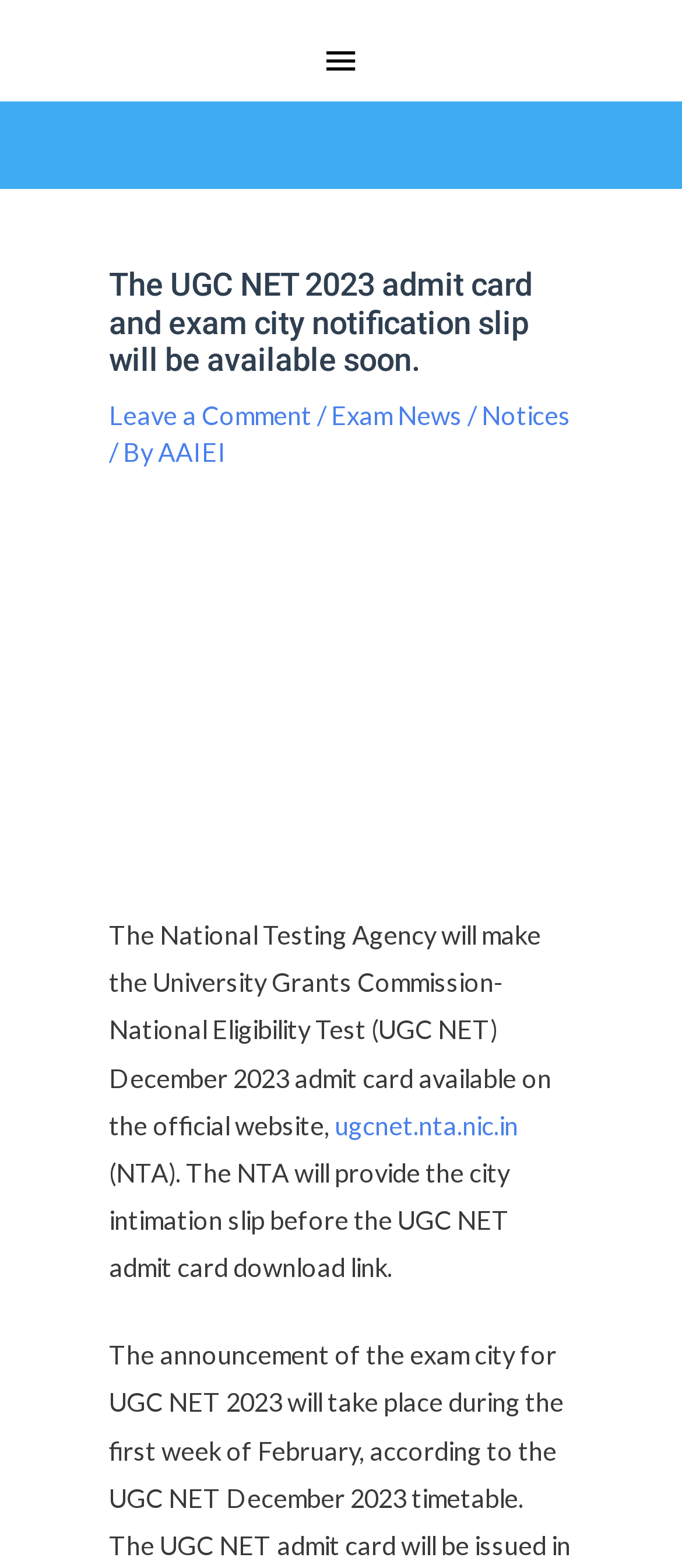Can you find and provide the title of the webpage?

The UGC NET 2023 admit card and exam city notification slip will be available soon.